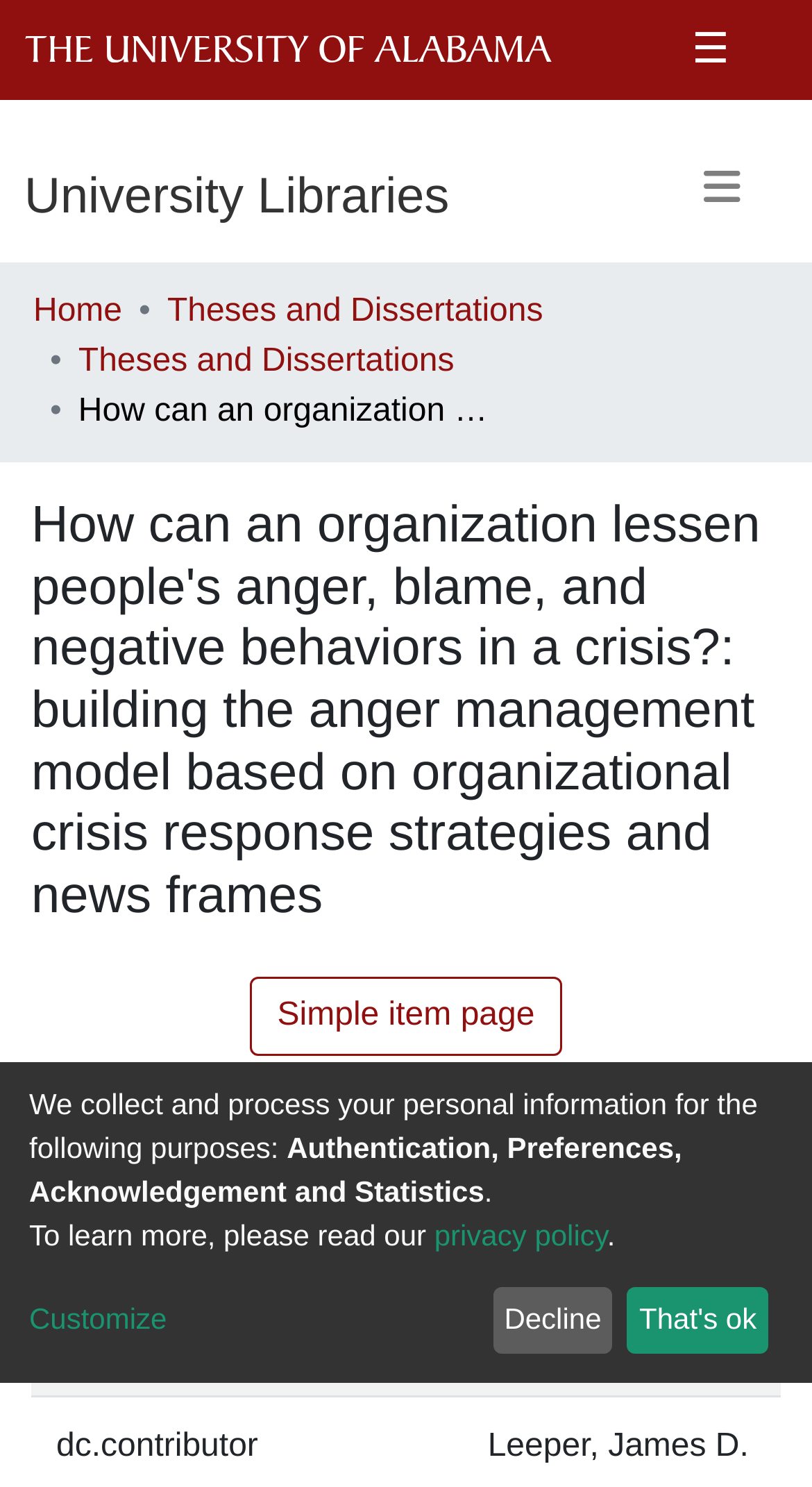Locate the bounding box coordinates of the clickable part needed for the task: "View Theses and Dissertations".

[0.206, 0.193, 0.669, 0.227]